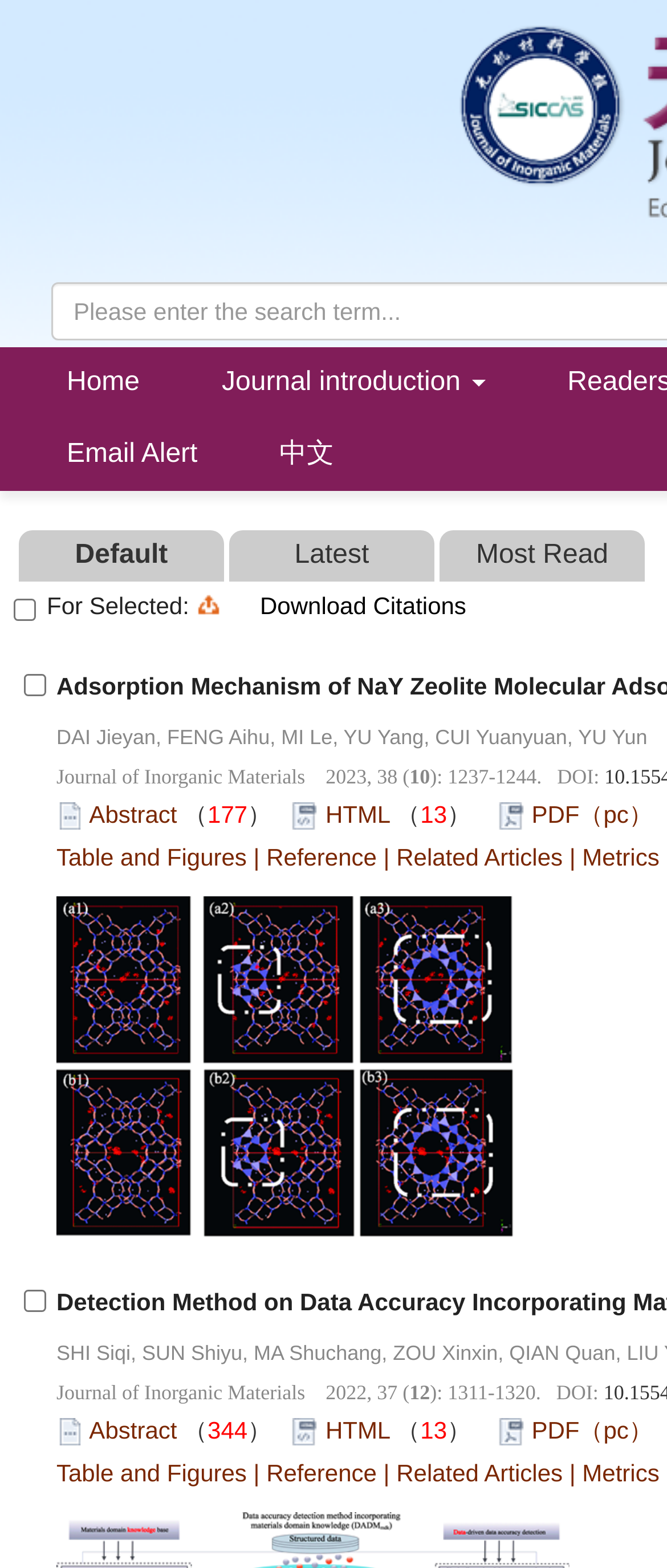Please answer the following query using a single word or phrase: 
How many links are there in the first table cell?

3